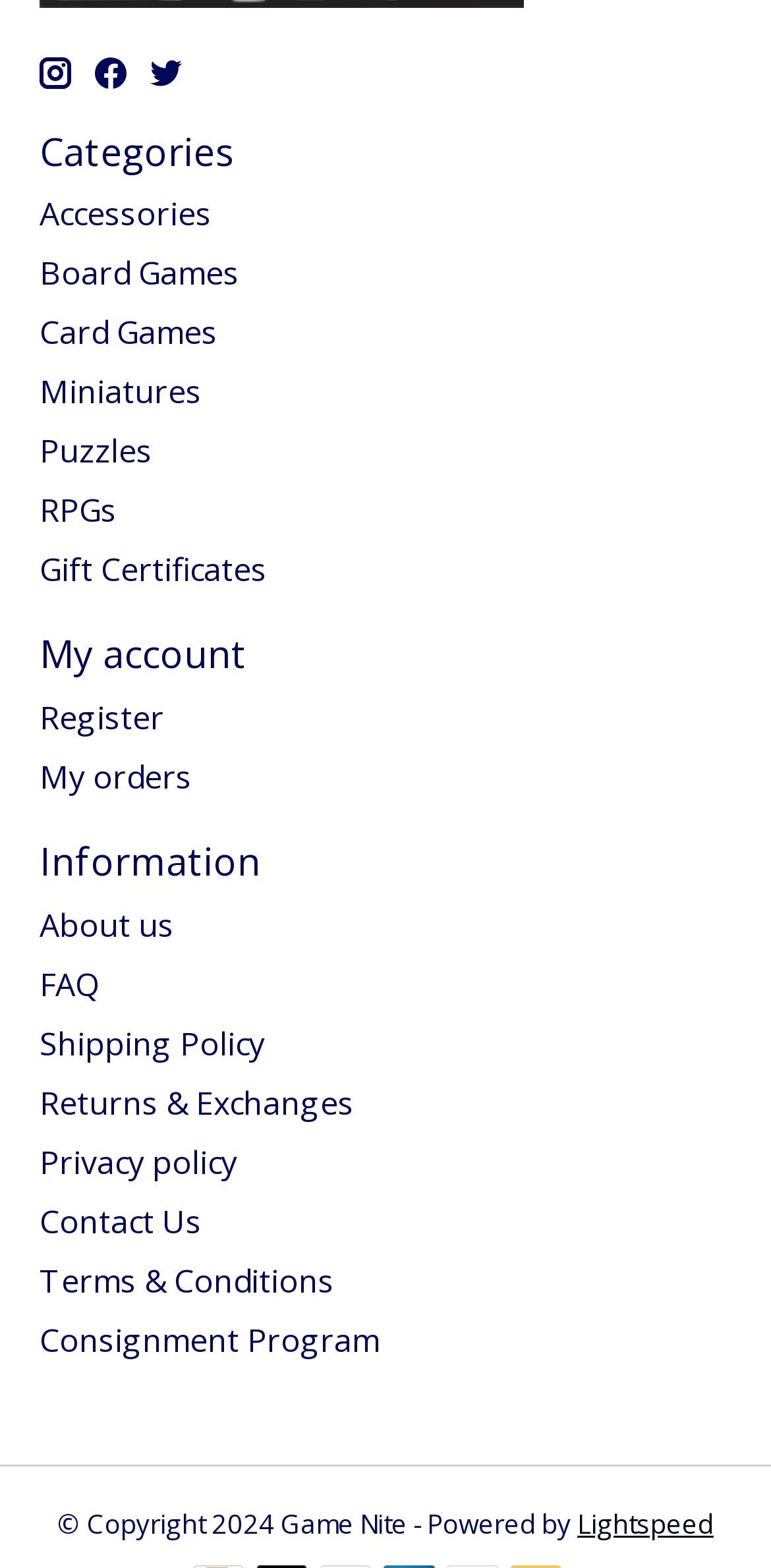Specify the bounding box coordinates for the region that must be clicked to perform the given instruction: "Follow us on Instagram".

[0.051, 0.036, 0.092, 0.056]